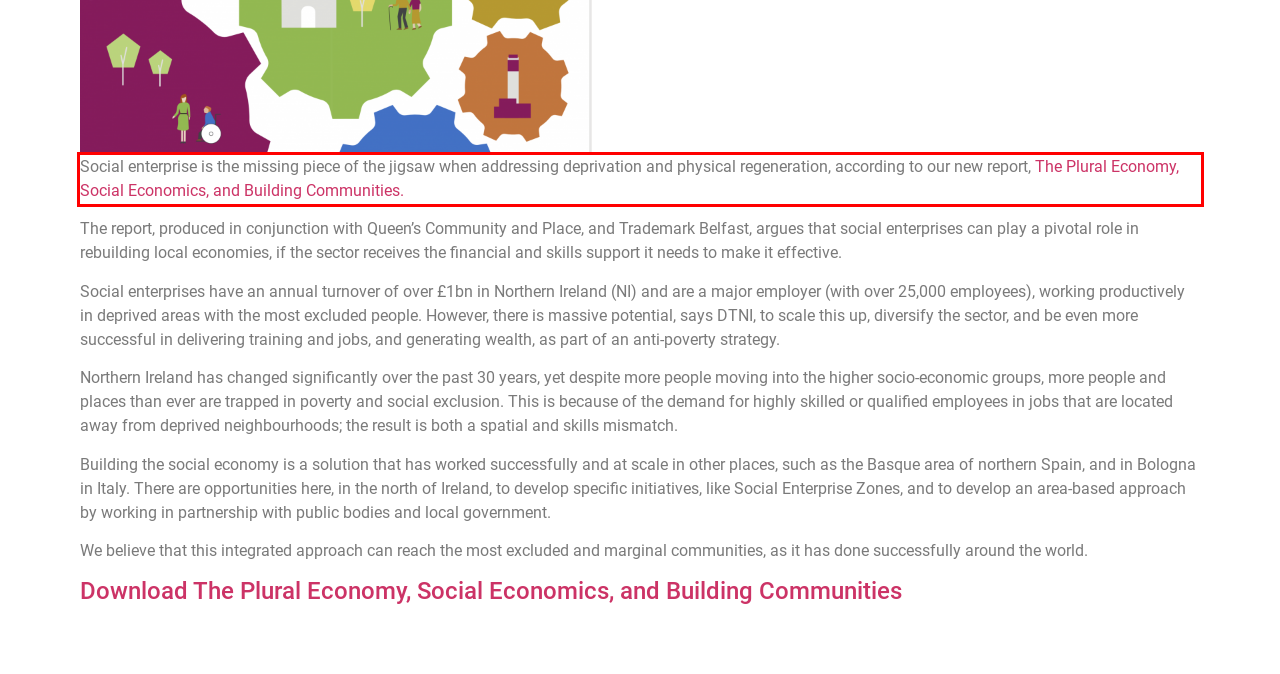Given a screenshot of a webpage with a red bounding box, please identify and retrieve the text inside the red rectangle.

Social enterprise is the missing piece of the jigsaw when addressing deprivation and physical regeneration, according to our new report, The Plural Economy, Social Economics, and Building Communities.